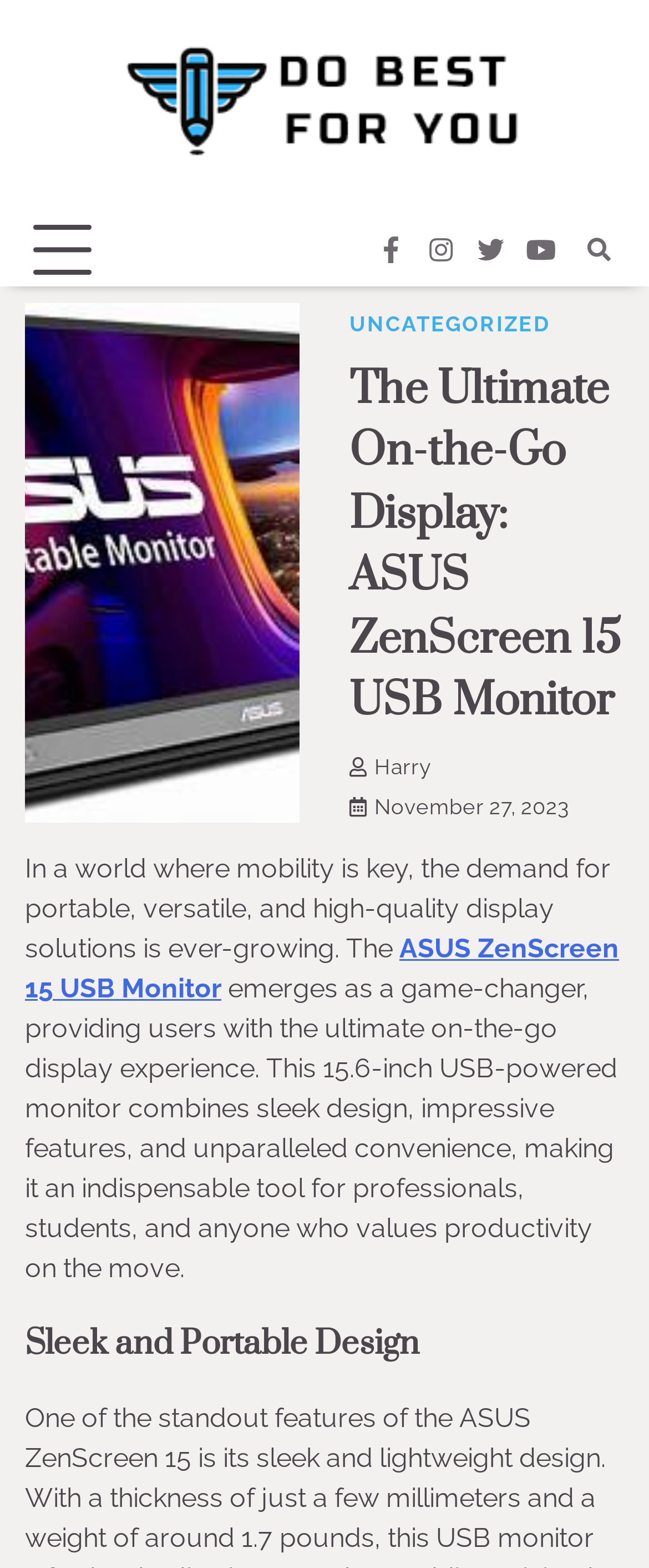Identify the bounding box coordinates for the region to click in order to carry out this instruction: "Check the date of the article". Provide the coordinates using four float numbers between 0 and 1, formatted as [left, top, right, bottom].

[0.577, 0.506, 0.877, 0.522]